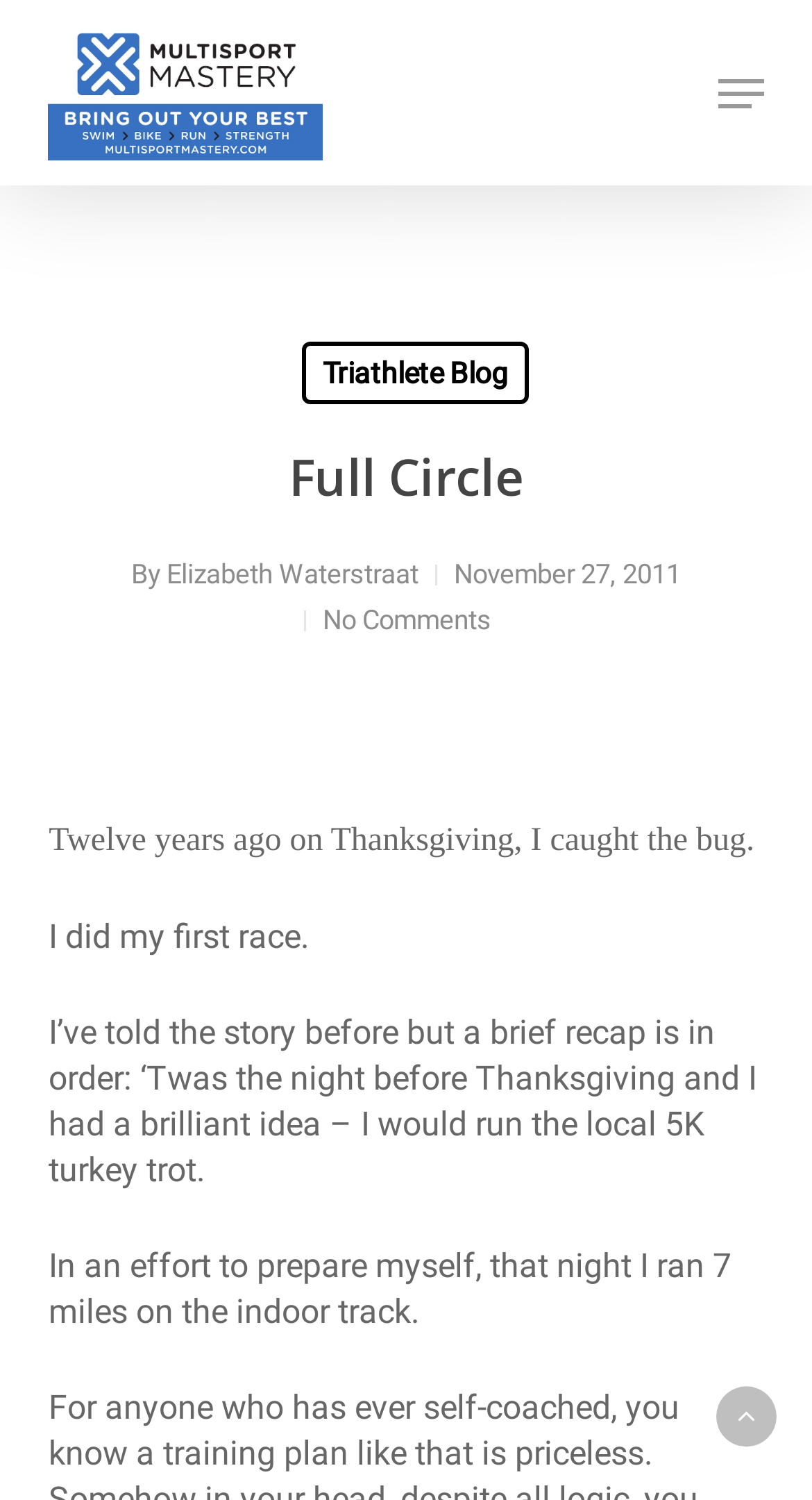Give a detailed account of the webpage's layout and content.

The webpage is a blog post titled "Full Circle" by Elizabeth Waterstraat, dated November 27, 2011. At the top left, there is a logo image and a link to "Chicago Area Triathlon Coaching". On the top right, there is a navigation menu button. Below the logo, there is a heading "Full Circle" and a link to "Triathlete Blog". 

The main content of the blog post starts with a brief introduction by the author, mentioning that twelve years ago on Thanksgiving, she caught the bug and did her first race. The text then continues to tell the story of how she had a brilliant idea to run the local 5K turkey trot and prepared herself by running 7 miles on the indoor track the night before. 

At the bottom right of the page, there is a link to "No Comments" and a "Back to top" link.